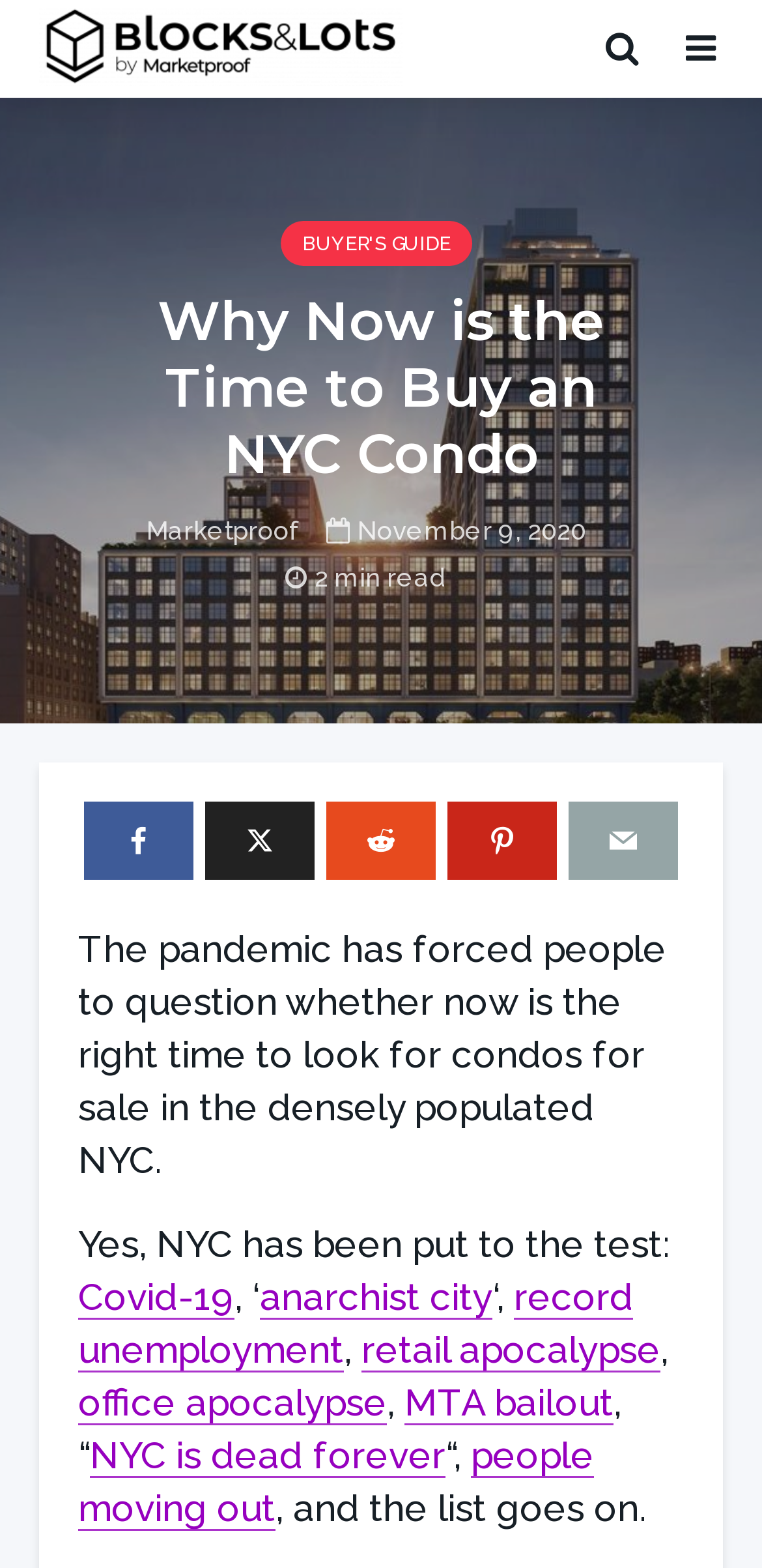Please find the bounding box coordinates of the element that needs to be clicked to perform the following instruction: "Visit the Marketproof website". The bounding box coordinates should be four float numbers between 0 and 1, represented as [left, top, right, bottom].

[0.192, 0.329, 0.39, 0.348]